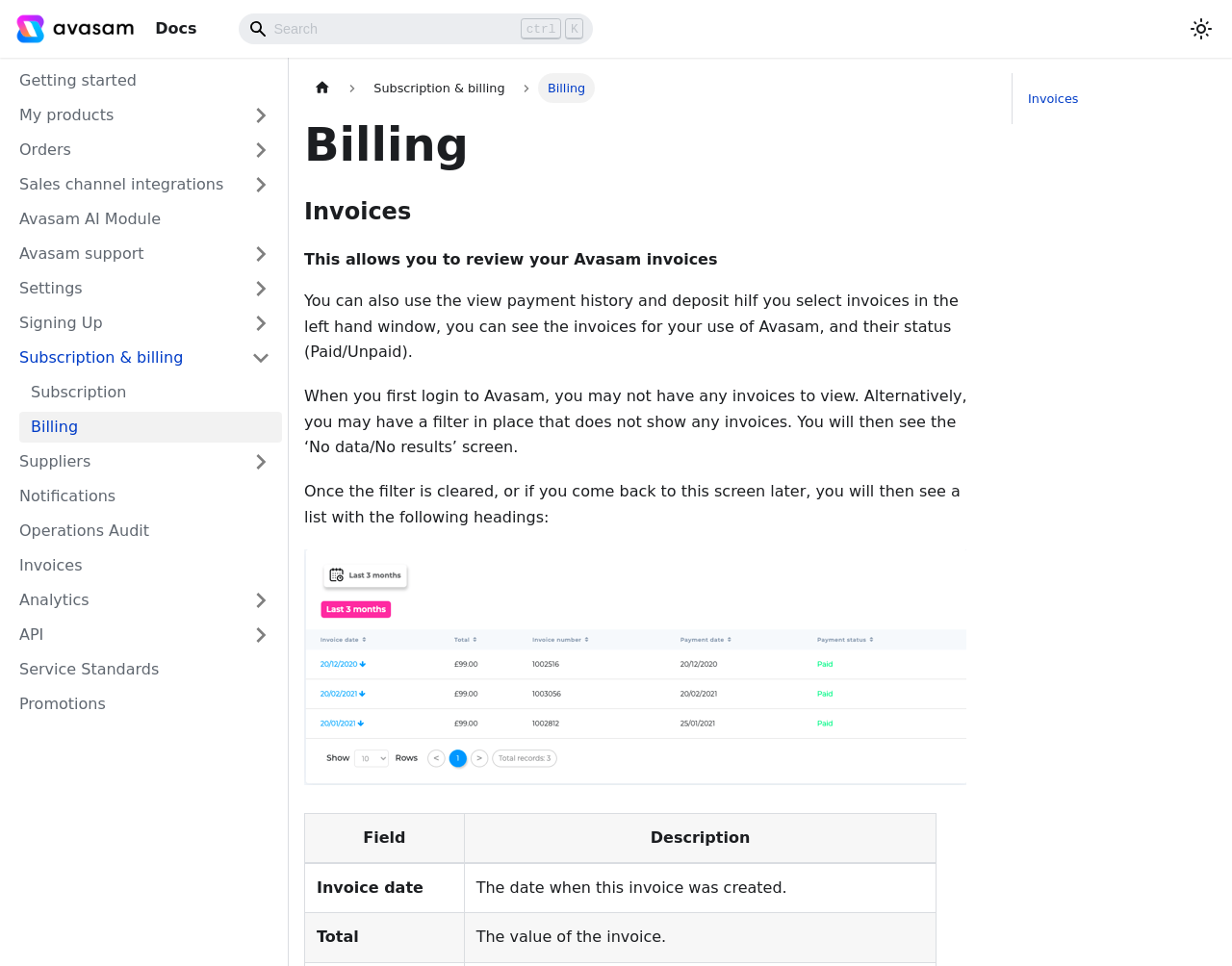How many links are there in the navigation 'Main'?
Look at the image and respond with a one-word or short-phrase answer.

13